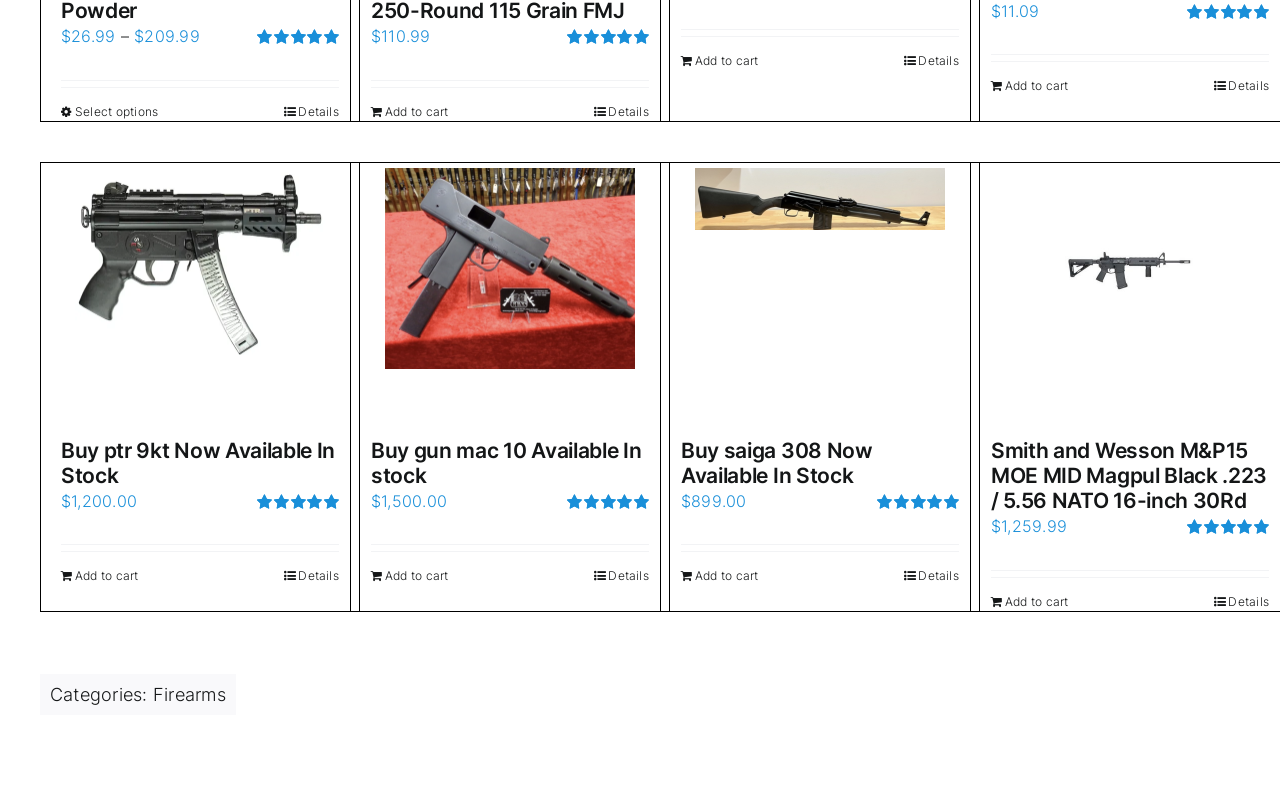Please predict the bounding box coordinates of the element's region where a click is necessary to complete the following instruction: "Click on 'Select options for “Shooters World 50 BMG D100-01 Smokeless Gun Powder”'". The coordinates should be represented by four float numbers between 0 and 1, i.e., [left, top, right, bottom].

[0.048, 0.13, 0.124, 0.153]